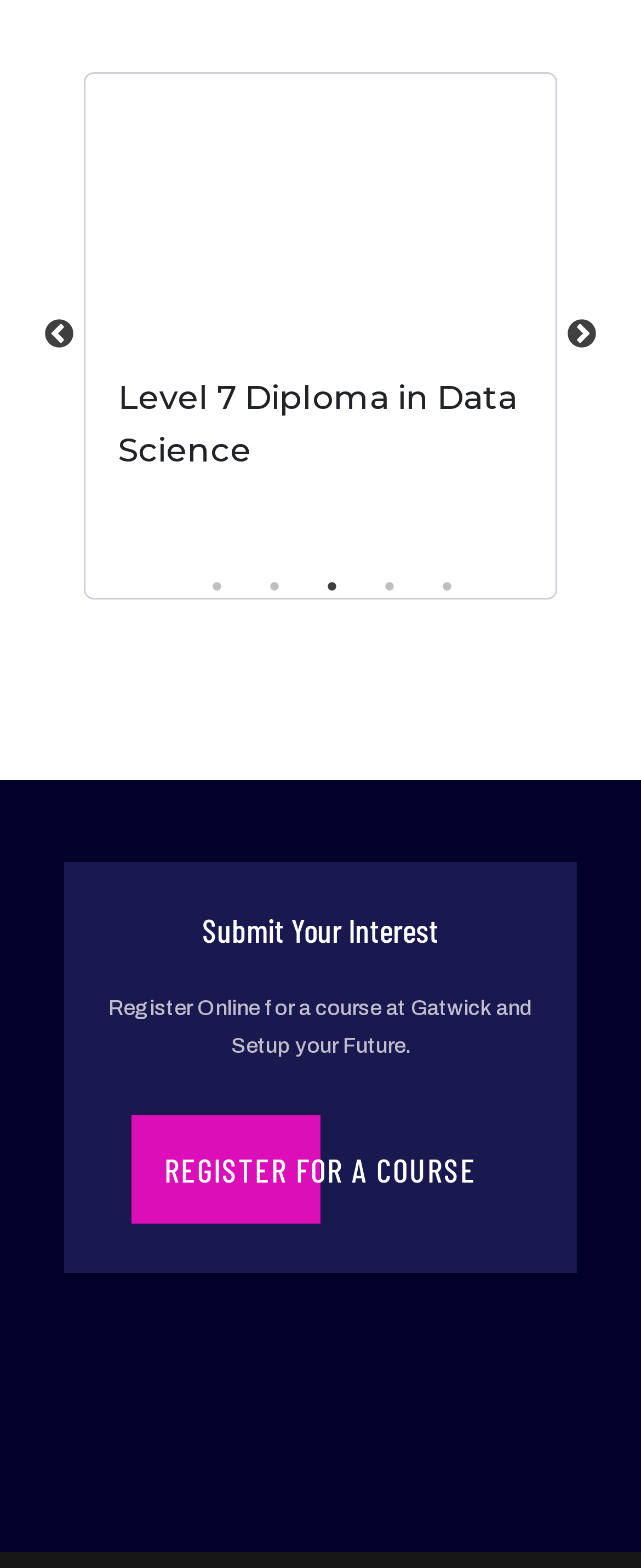What is the call-to-action on this page? Observe the screenshot and provide a one-word or short phrase answer.

REGISTER FOR A COURSE